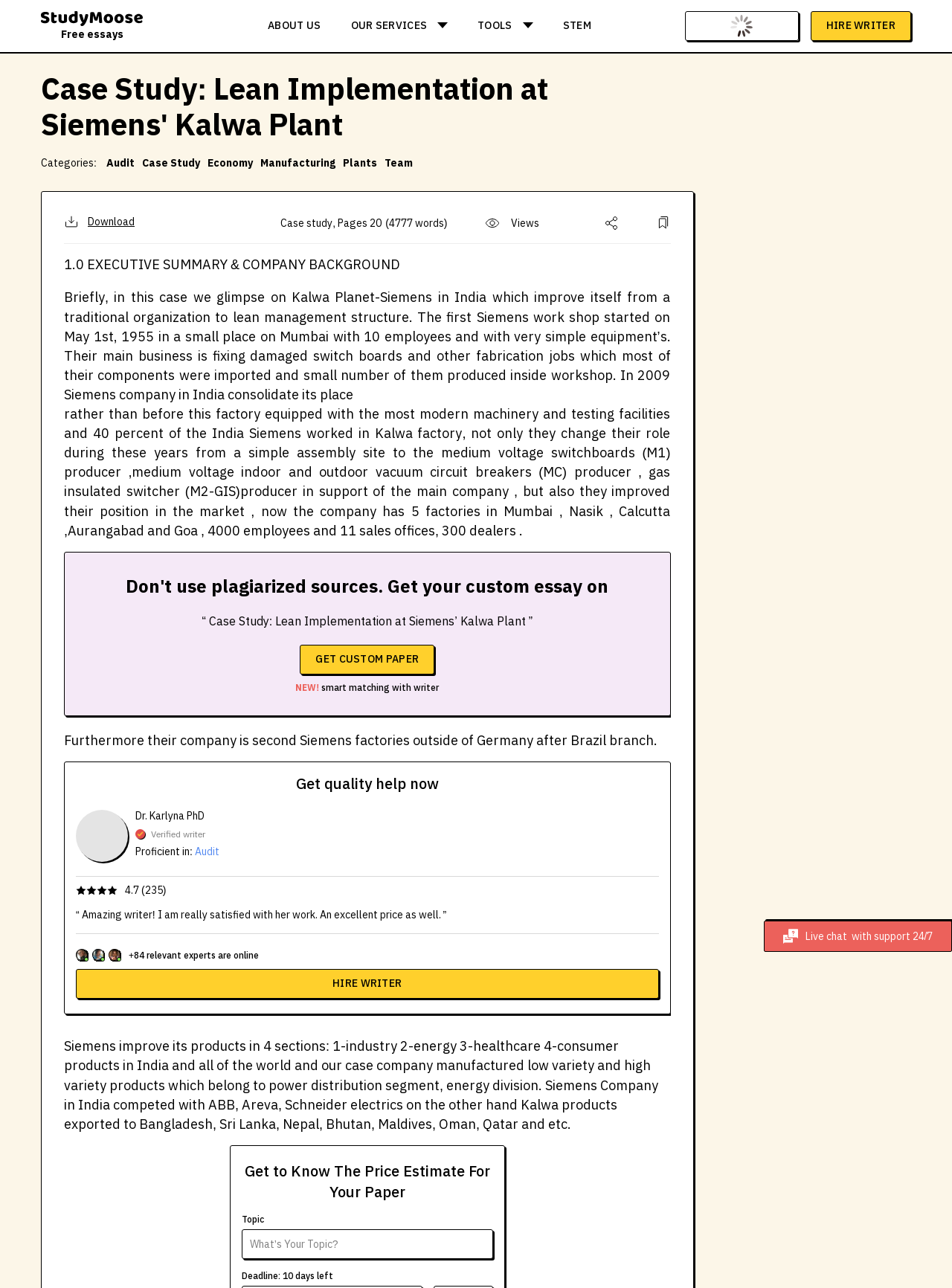Please determine the heading text of this webpage.

Case Study: Lean Implementation at Siemens' Kalwa Plant